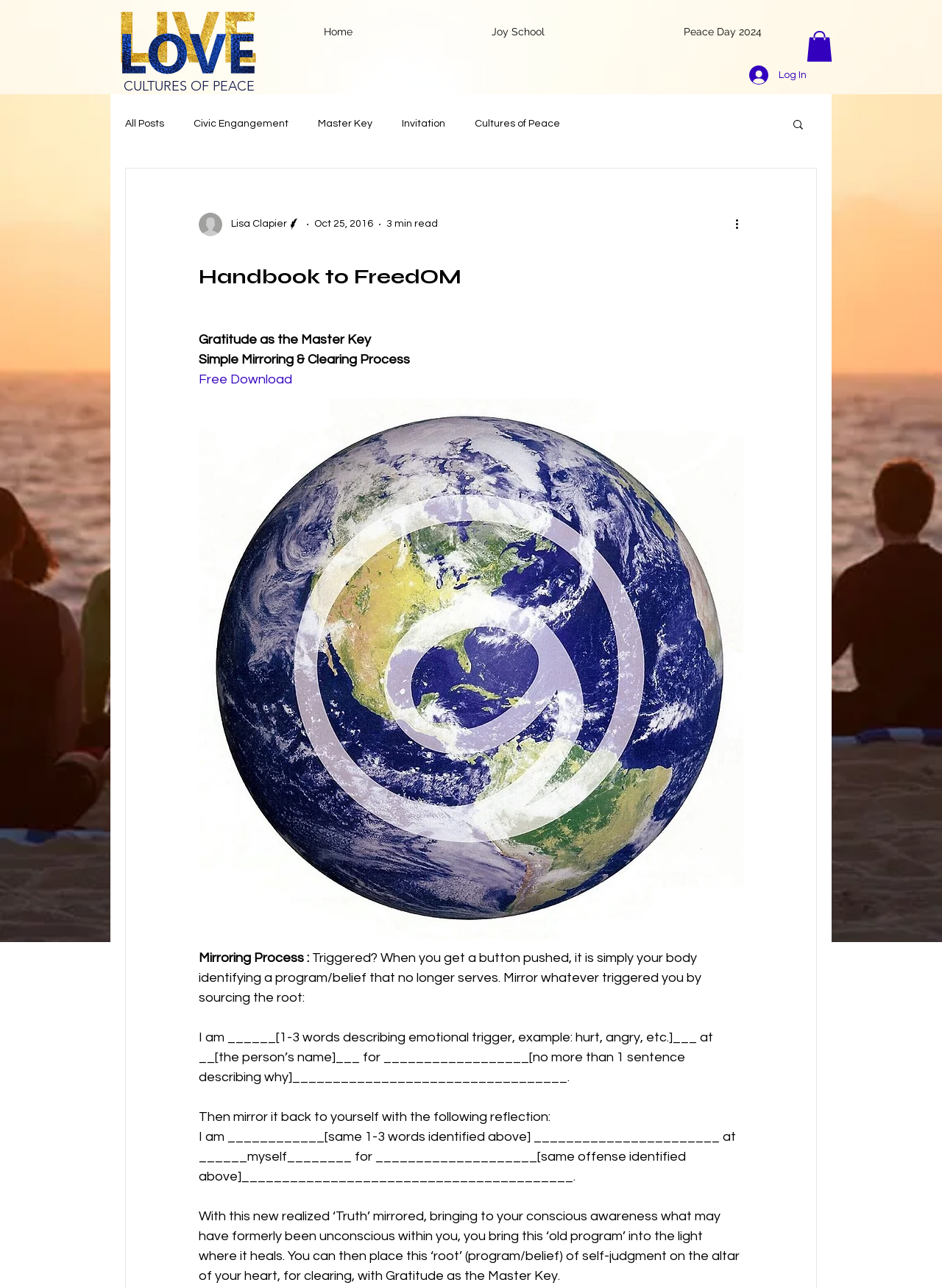Determine the bounding box coordinates for the clickable element required to fulfill the instruction: "Download the Mirroring Process guide". Provide the coordinates as four float numbers between 0 and 1, i.e., [left, top, right, bottom].

[0.211, 0.289, 0.31, 0.3]